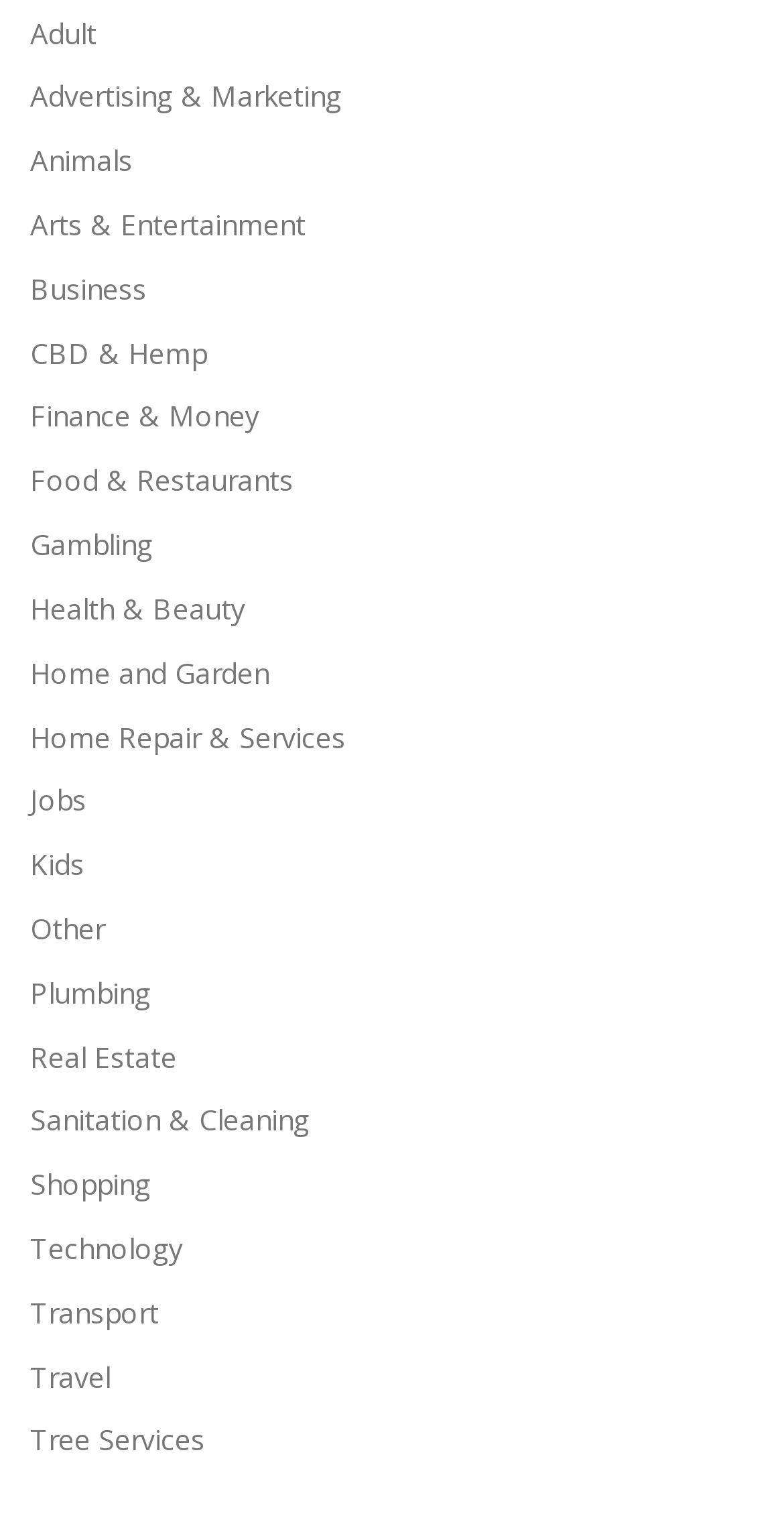Specify the bounding box coordinates of the element's region that should be clicked to achieve the following instruction: "Click on Adult". The bounding box coordinates consist of four float numbers between 0 and 1, in the format [left, top, right, bottom].

[0.038, 0.009, 0.123, 0.034]